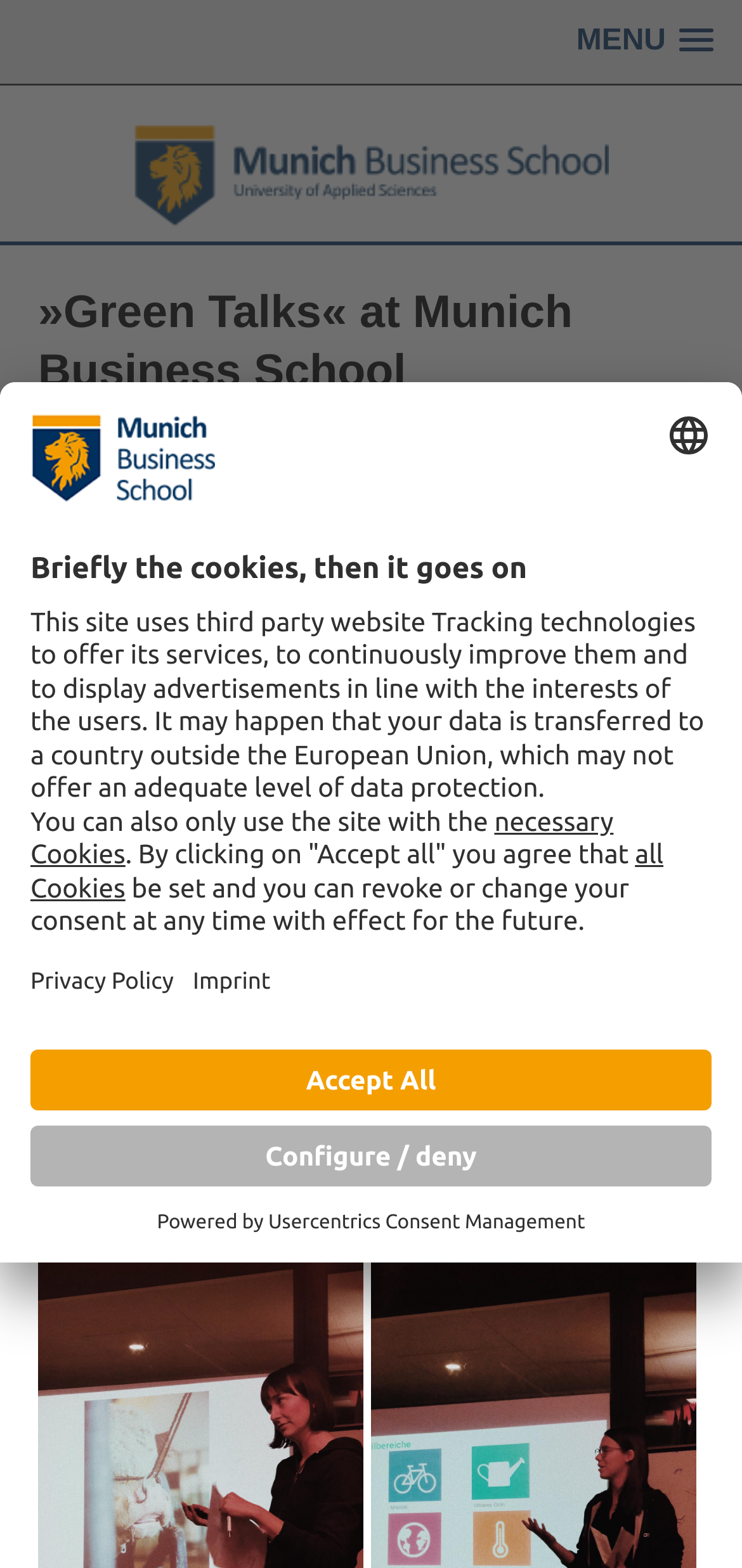Reply to the question with a single word or phrase:
What is the name of the school mentioned in the article?

Munich Business School